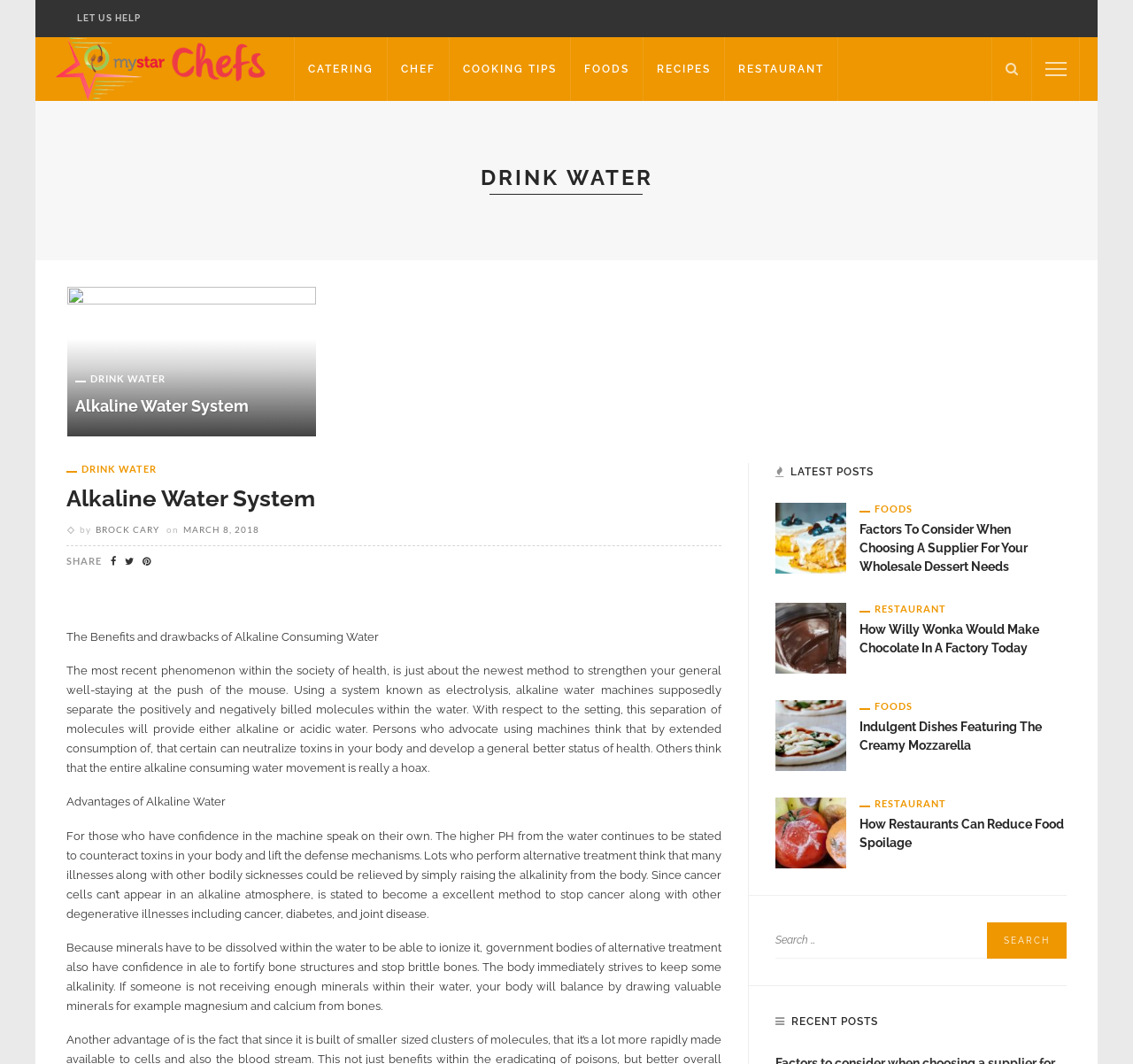Please mark the bounding box coordinates of the area that should be clicked to carry out the instruction: "Click on DEMO".

None